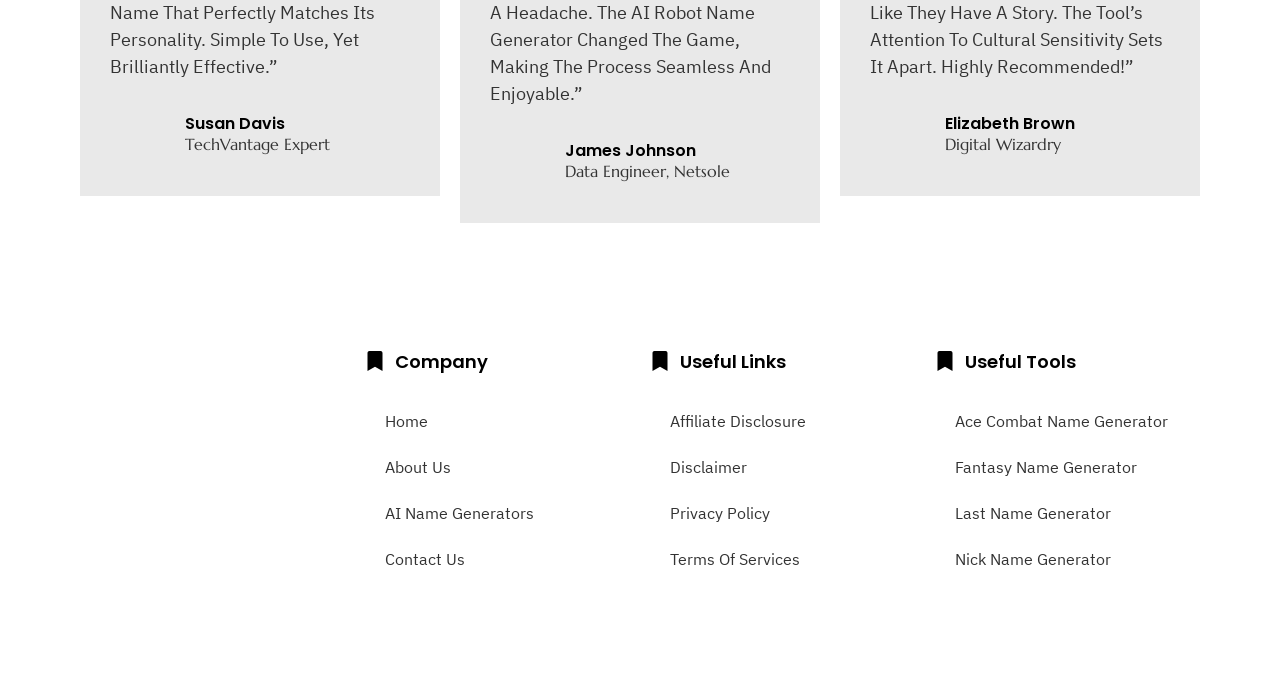What is the name of the company associated with James Johnson?
Give a detailed response to the question by analyzing the screenshot.

I found the StaticText element 'James Johnson' followed by 'Data Engineer, Netsole', which suggests that Netsole is the company associated with James Johnson.